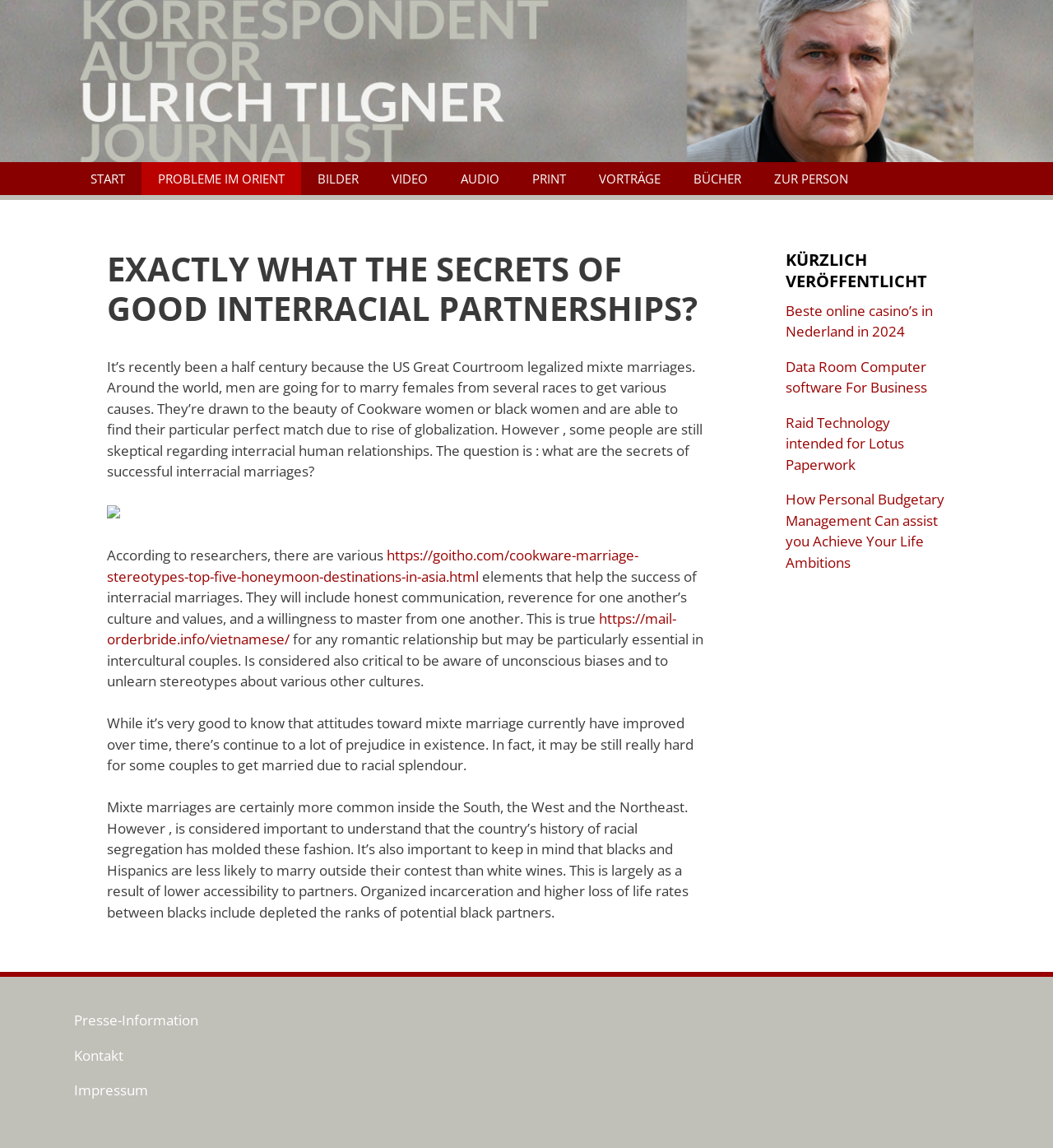Determine the bounding box coordinates of the region that needs to be clicked to achieve the task: "Contact the website administrator".

[0.07, 0.911, 0.117, 0.927]